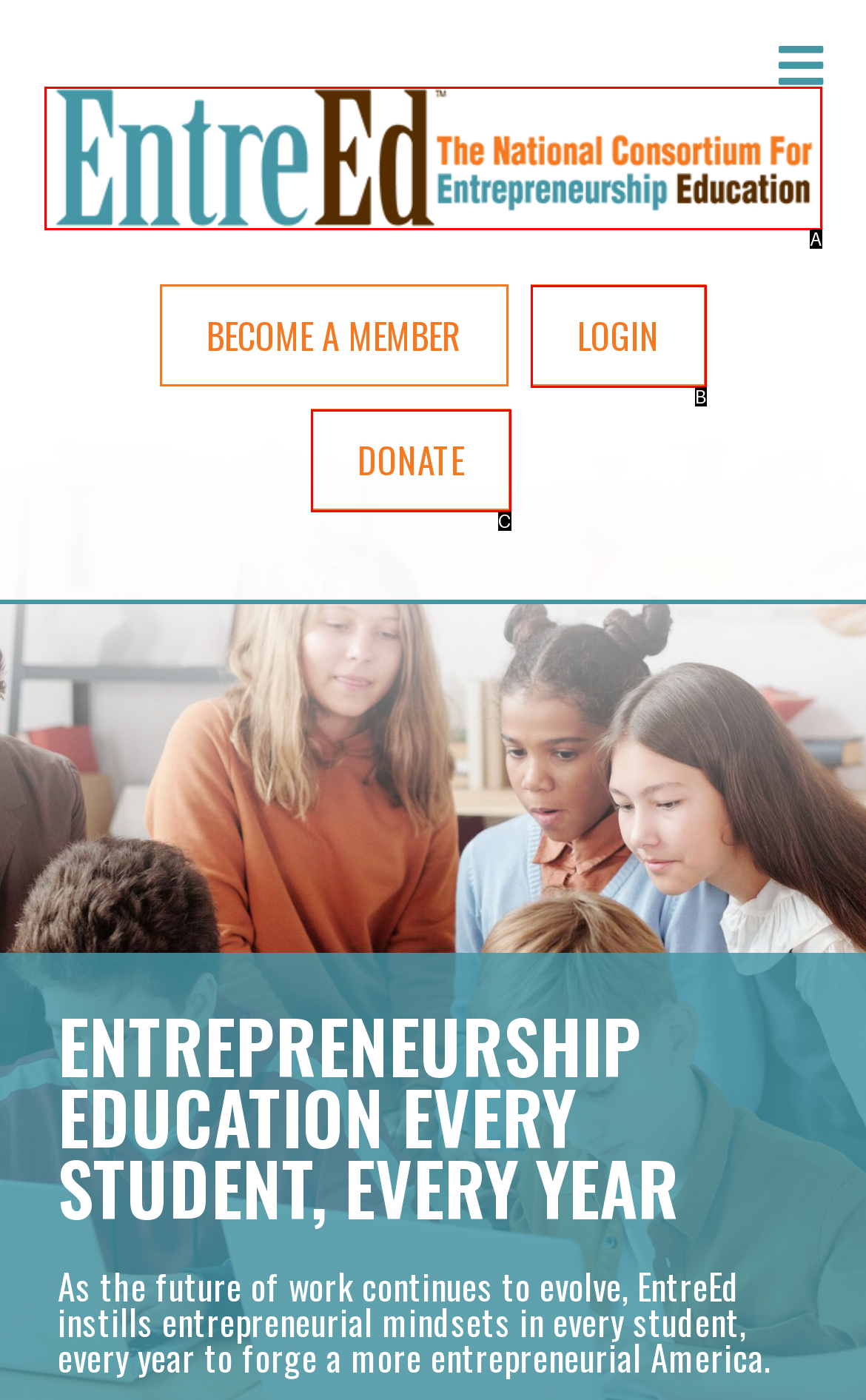Determine which option matches the element description: LOGIN
Answer using the letter of the correct option.

B